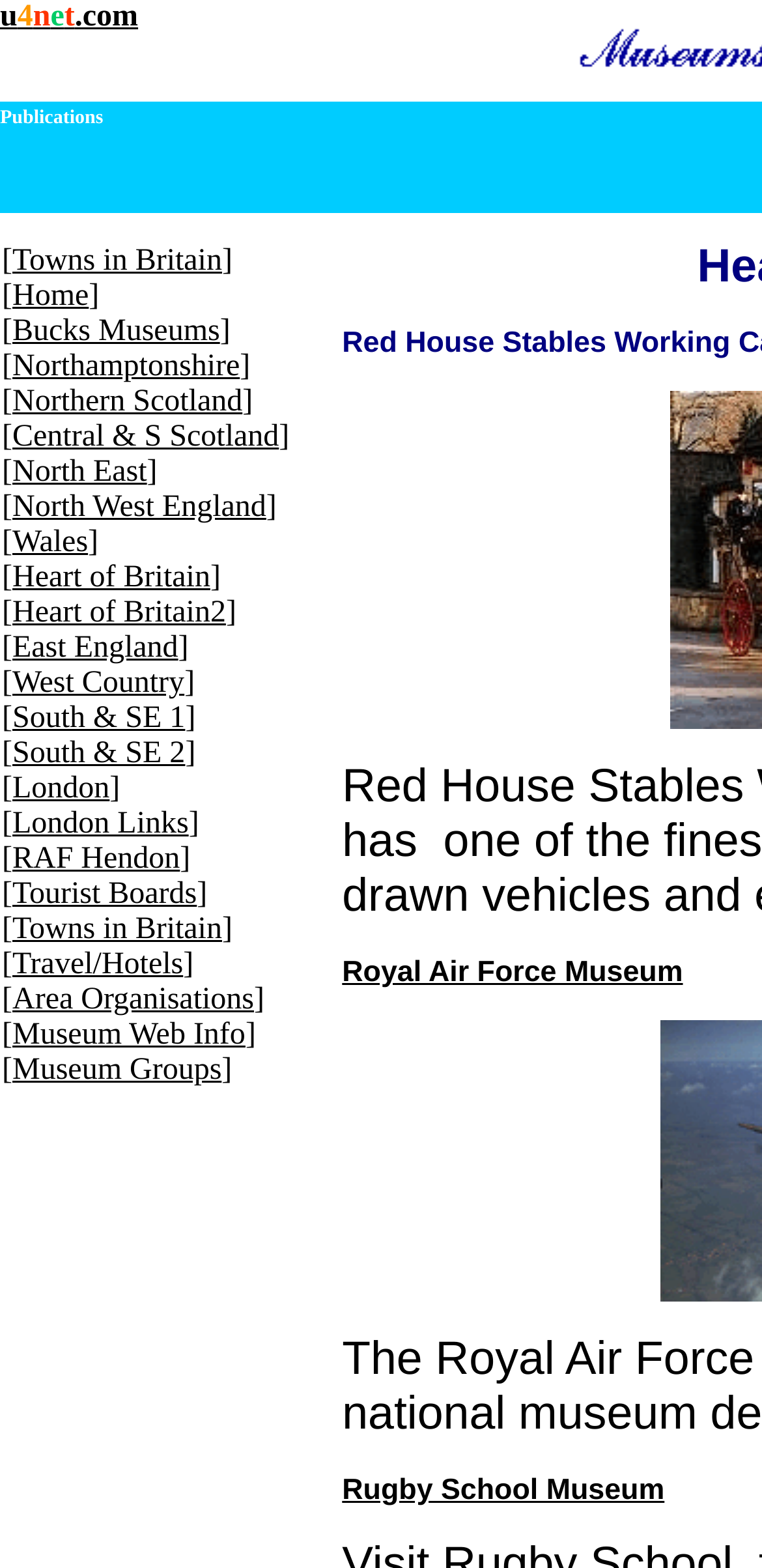Given the webpage screenshot, identify the bounding box of the UI element that matches this description: "title="tumblr share"".

None